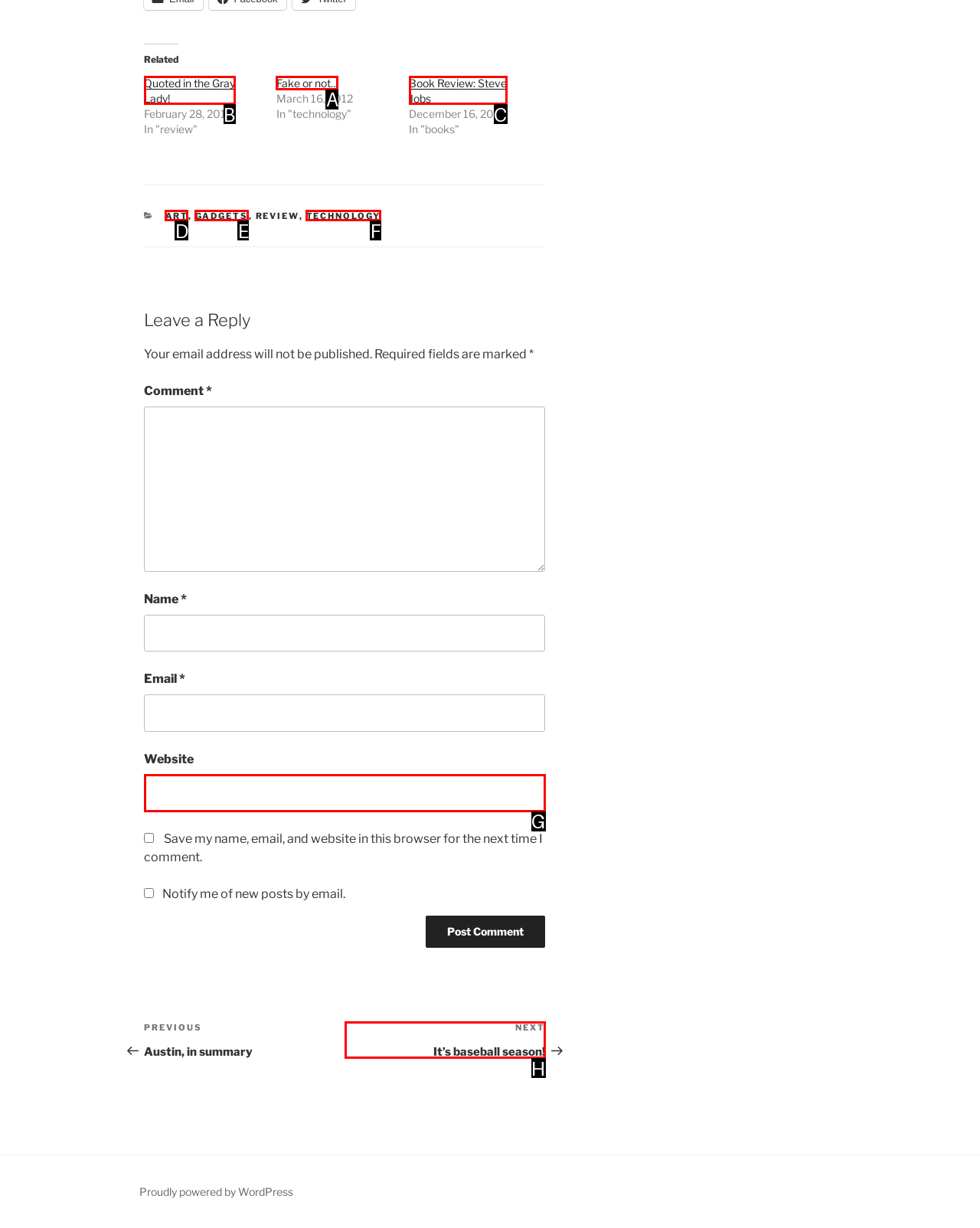Select the correct HTML element to complete the following task: Click on 'Fake or not…' link
Provide the letter of the choice directly from the given options.

A